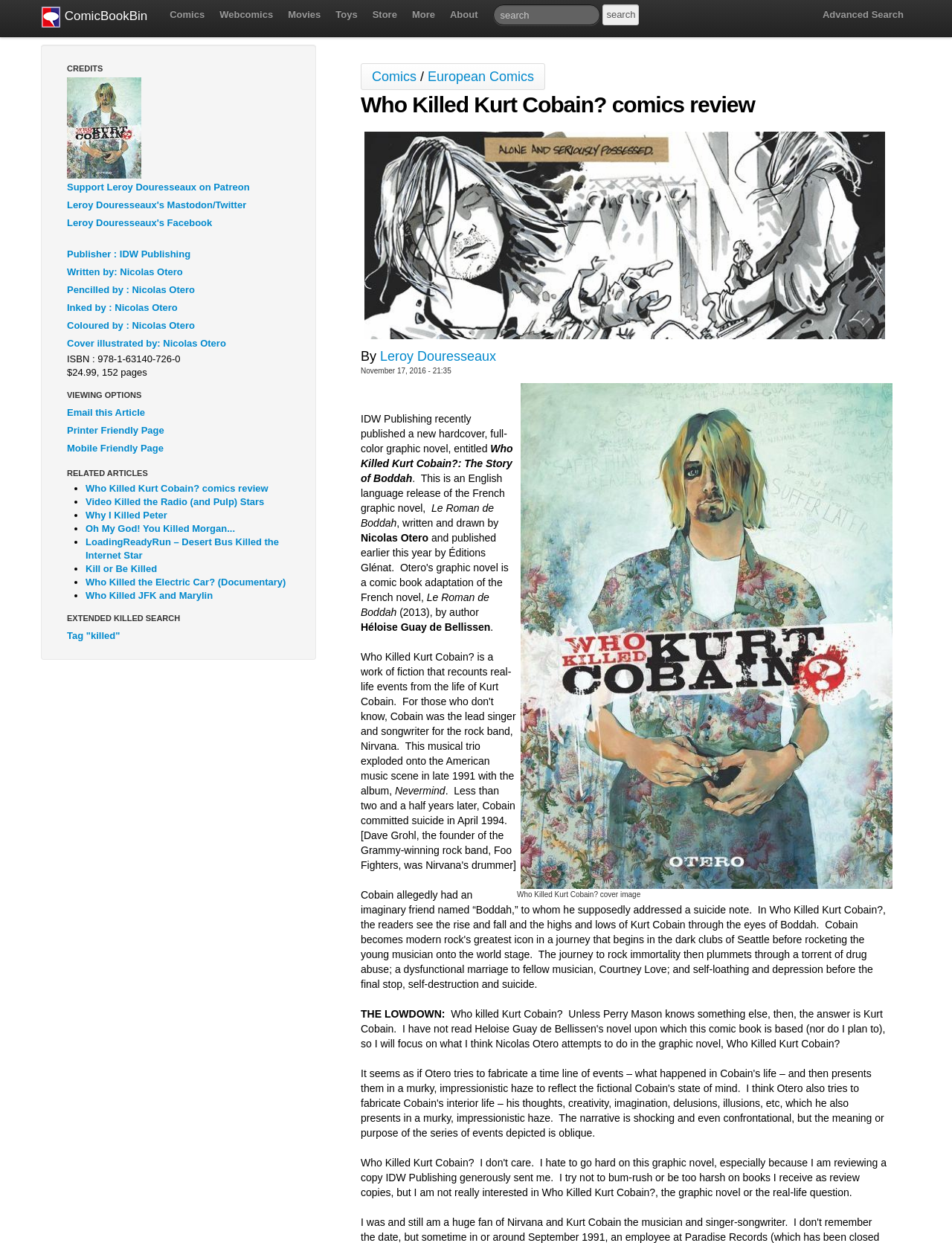Could you highlight the region that needs to be clicked to execute the instruction: "Go to Comics section"?

[0.027, 0.0, 0.17, 0.03]